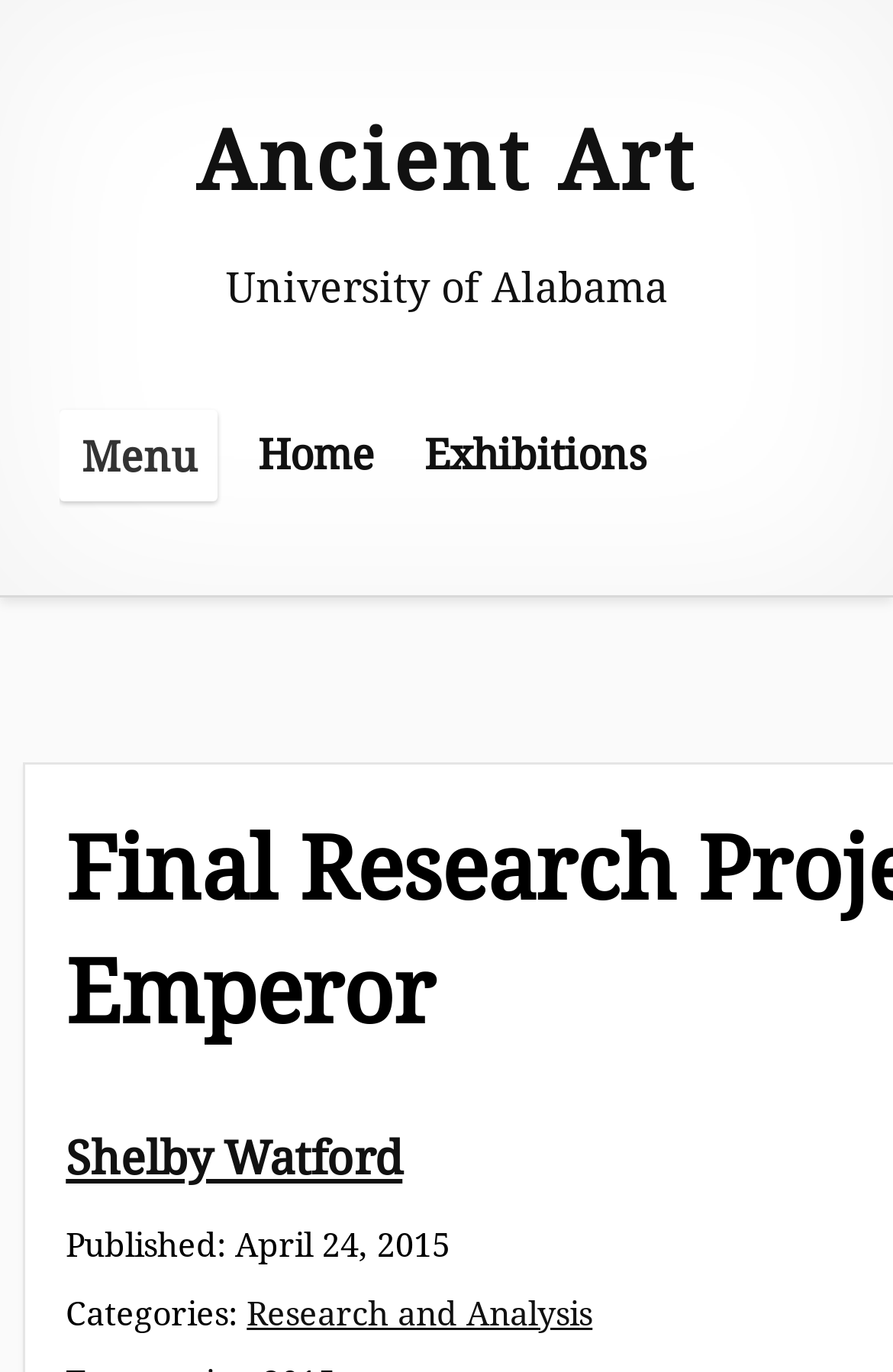Determine the main heading text of the webpage.

Final Research Project: Every Empire Needs an Emperor